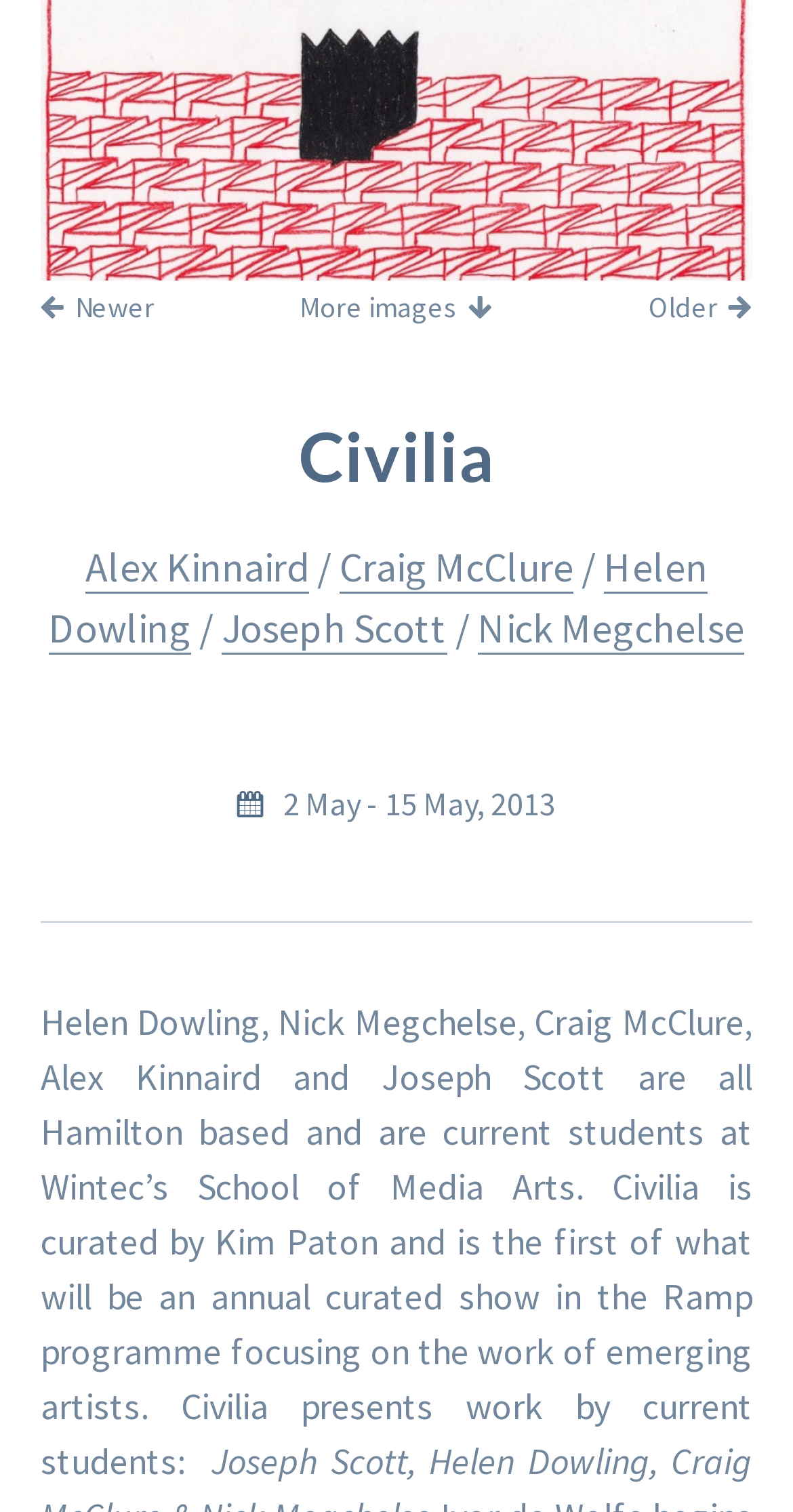What is the name of the exhibition?
Please provide a full and detailed response to the question.

The name of the exhibition can be determined by looking at the header section of the webpage, where it is written in a large font size. It is also mentioned in the meta description of the webpage.